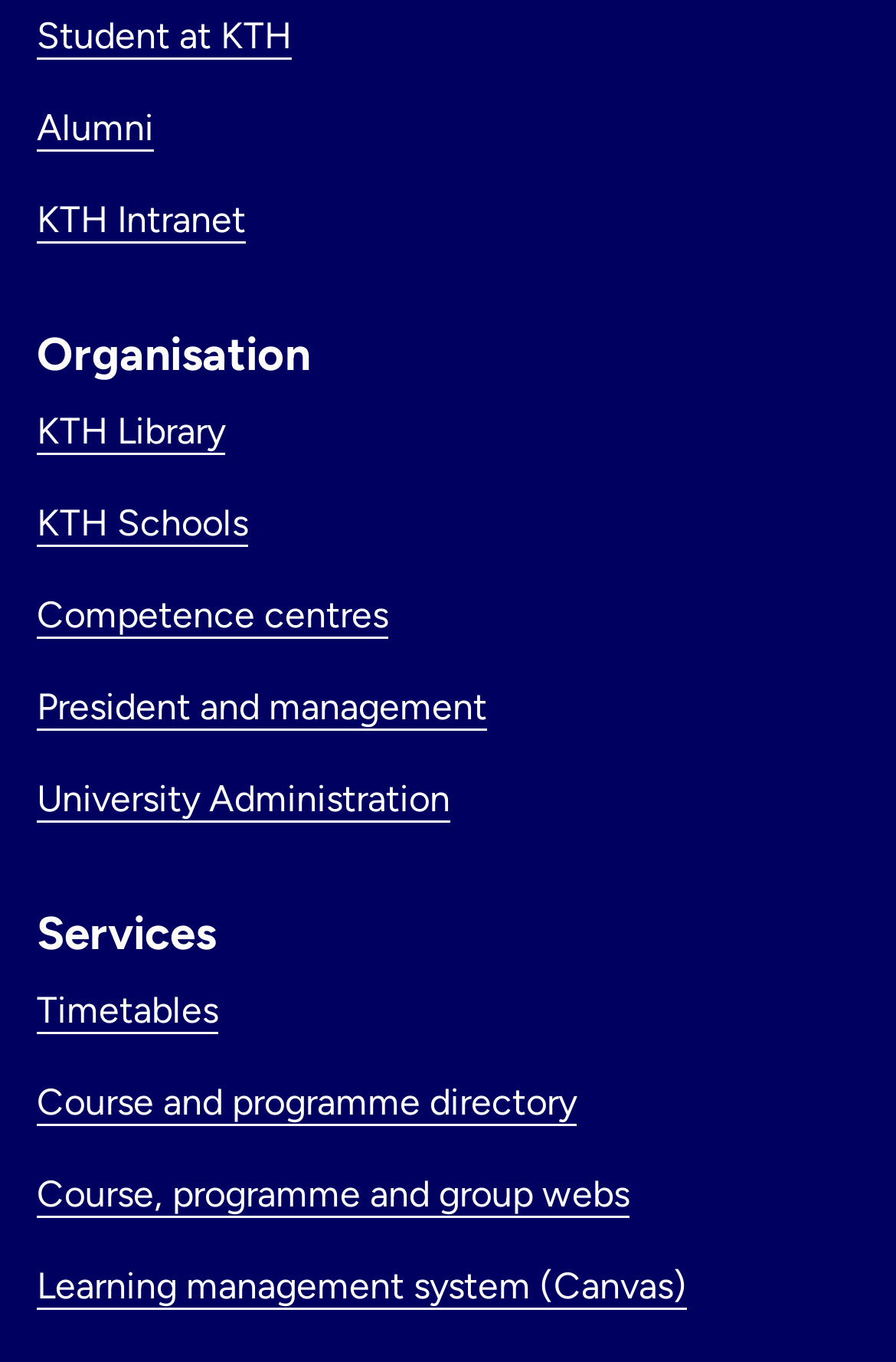How many links are under Organisation?
Provide an in-depth answer to the question, covering all aspects.

I counted the number of links under the 'Organisation' heading, which are 'KTH Library', 'KTH Schools', 'Competence centres', 'President and management', 'University Administration', 'Student at KTH', and 'Alumni'.